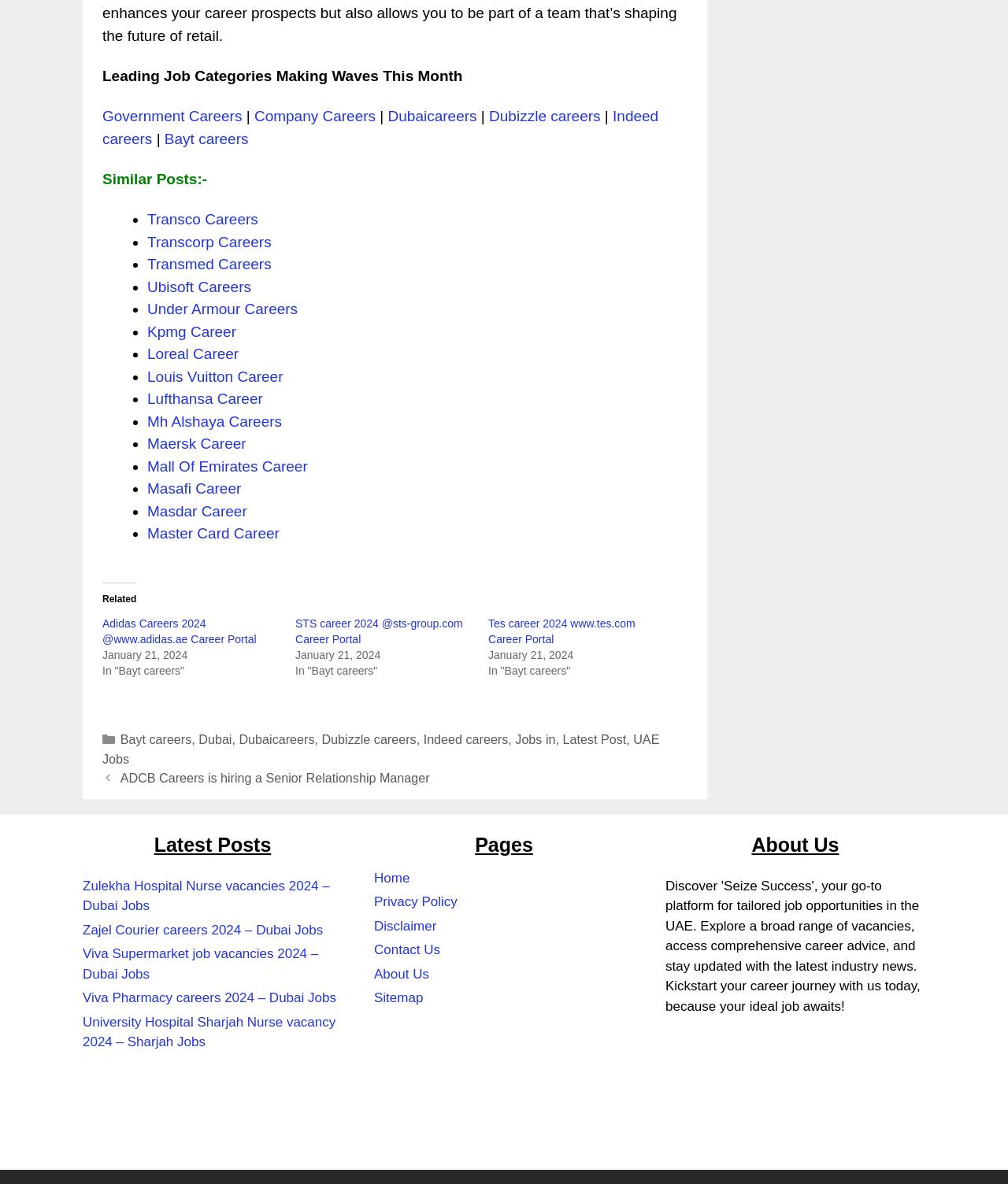Pinpoint the bounding box coordinates of the area that should be clicked to complete the following instruction: "Read the article about PAT testing". The coordinates must be given as four float numbers between 0 and 1, i.e., [left, top, right, bottom].

None